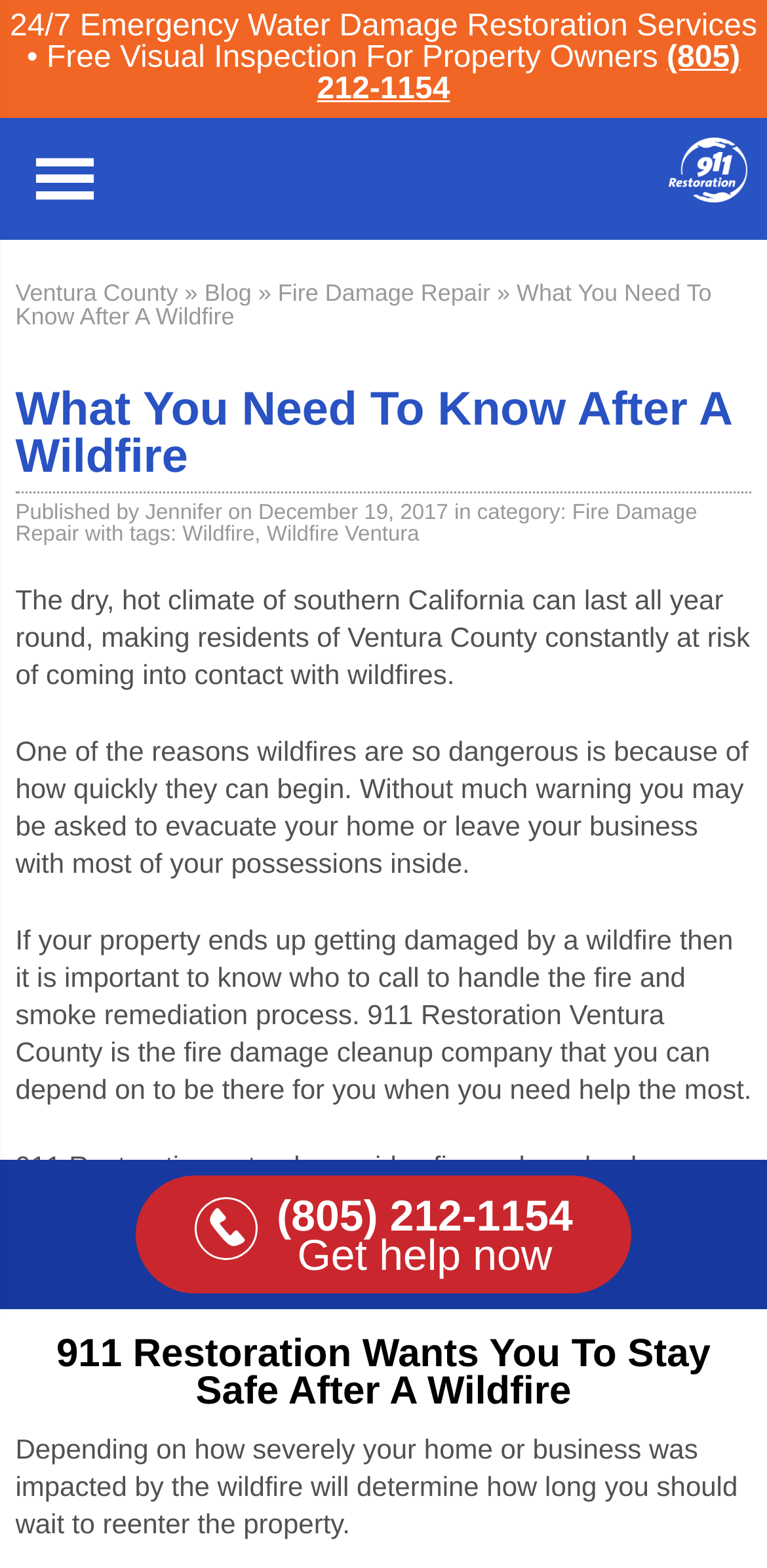Answer with a single word or phrase: 
What is the name of the company that provides fire and smoke damage remediation services?

911 Restoration Ventura County